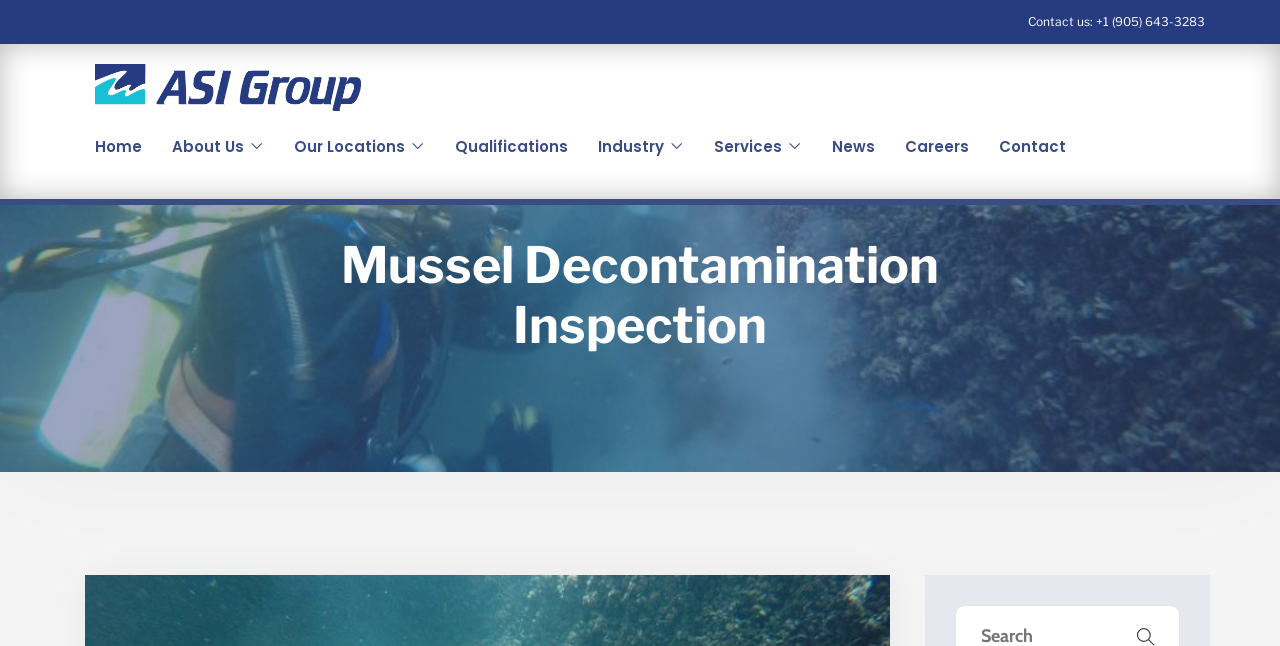Please reply with a single word or brief phrase to the question: 
What is the location of the 'Home' link?

Top navigation menu